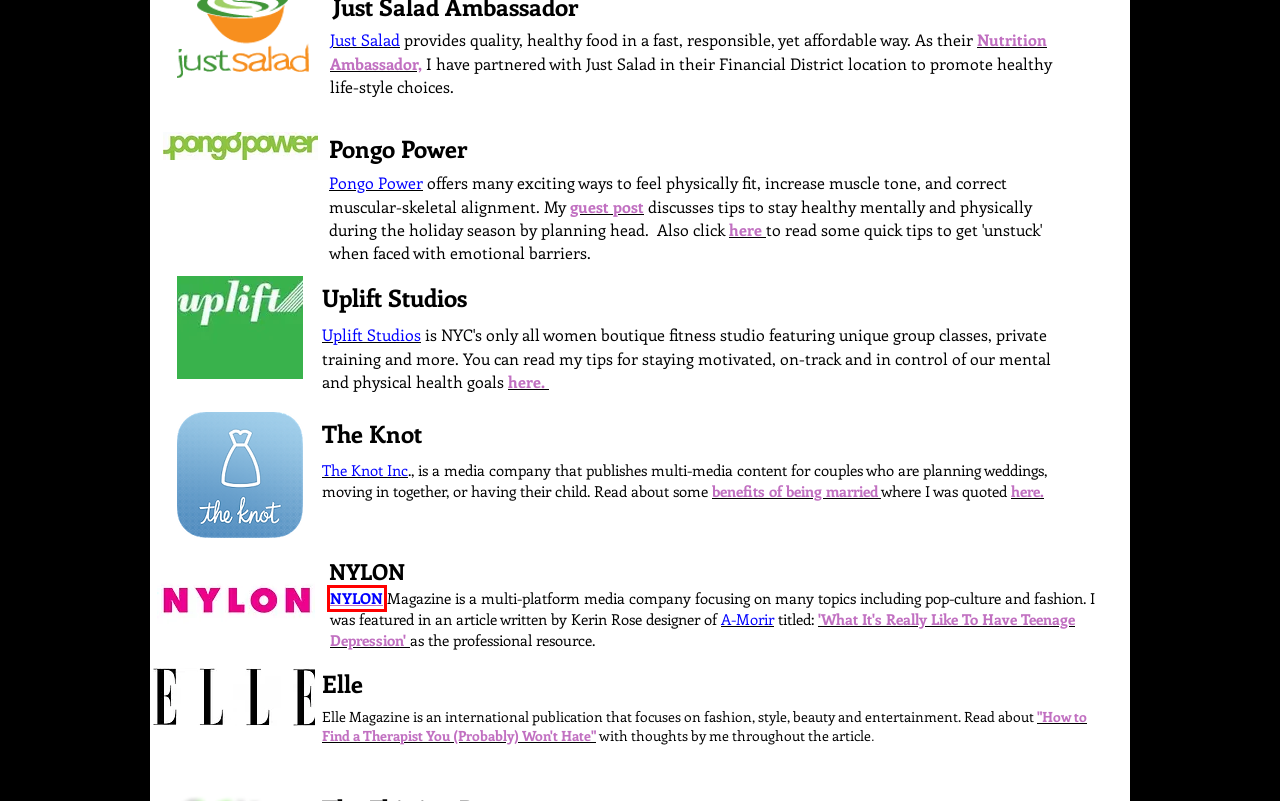Look at the screenshot of the webpage and find the element within the red bounding box. Choose the webpage description that best fits the new webpage that will appear after clicking the element. Here are the candidates:
A. HugeDomains.com
B. About Me-Shira Burstein, LCSW
C. Concerns & Issues
D. Contact Me
E. NYLON
F. Shop Archives » Uplift Studios - Female Society
G. Pongo Power
H. What It’s Really Like To Have Teenage Depression

E